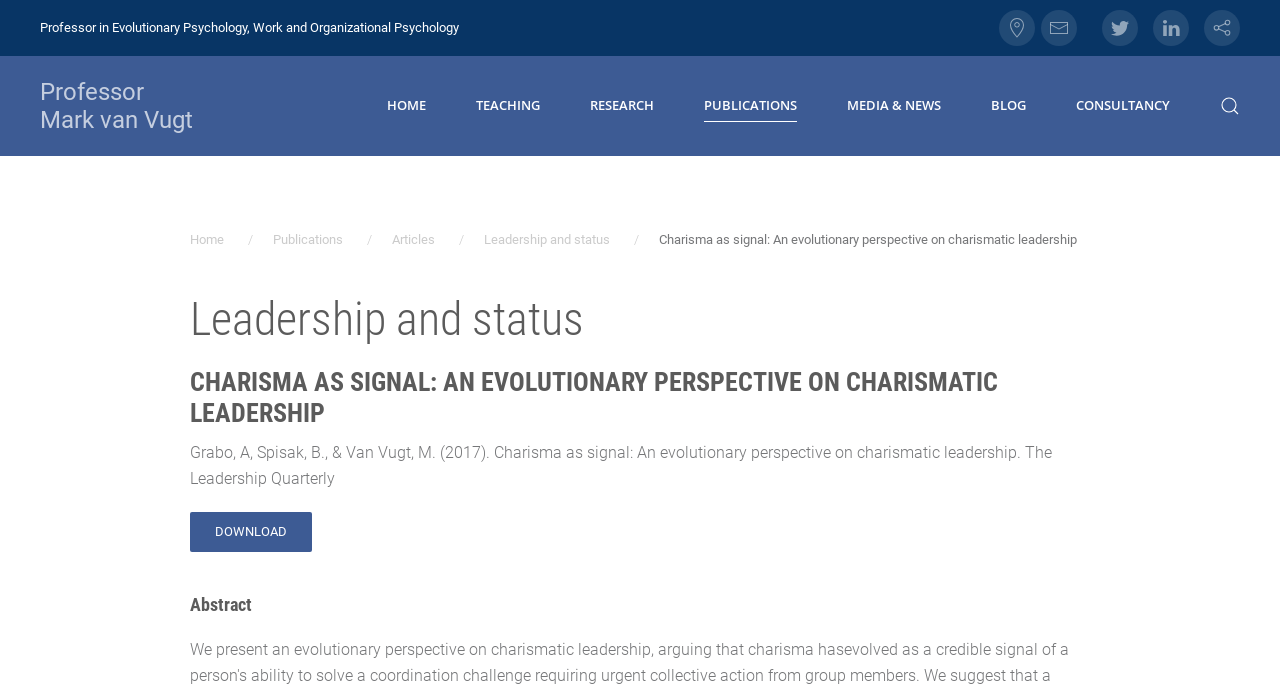Respond with a single word or short phrase to the following question: 
What is the title of the research paper?

Charisma as signal: An evolutionary perspective on charismatic leadership